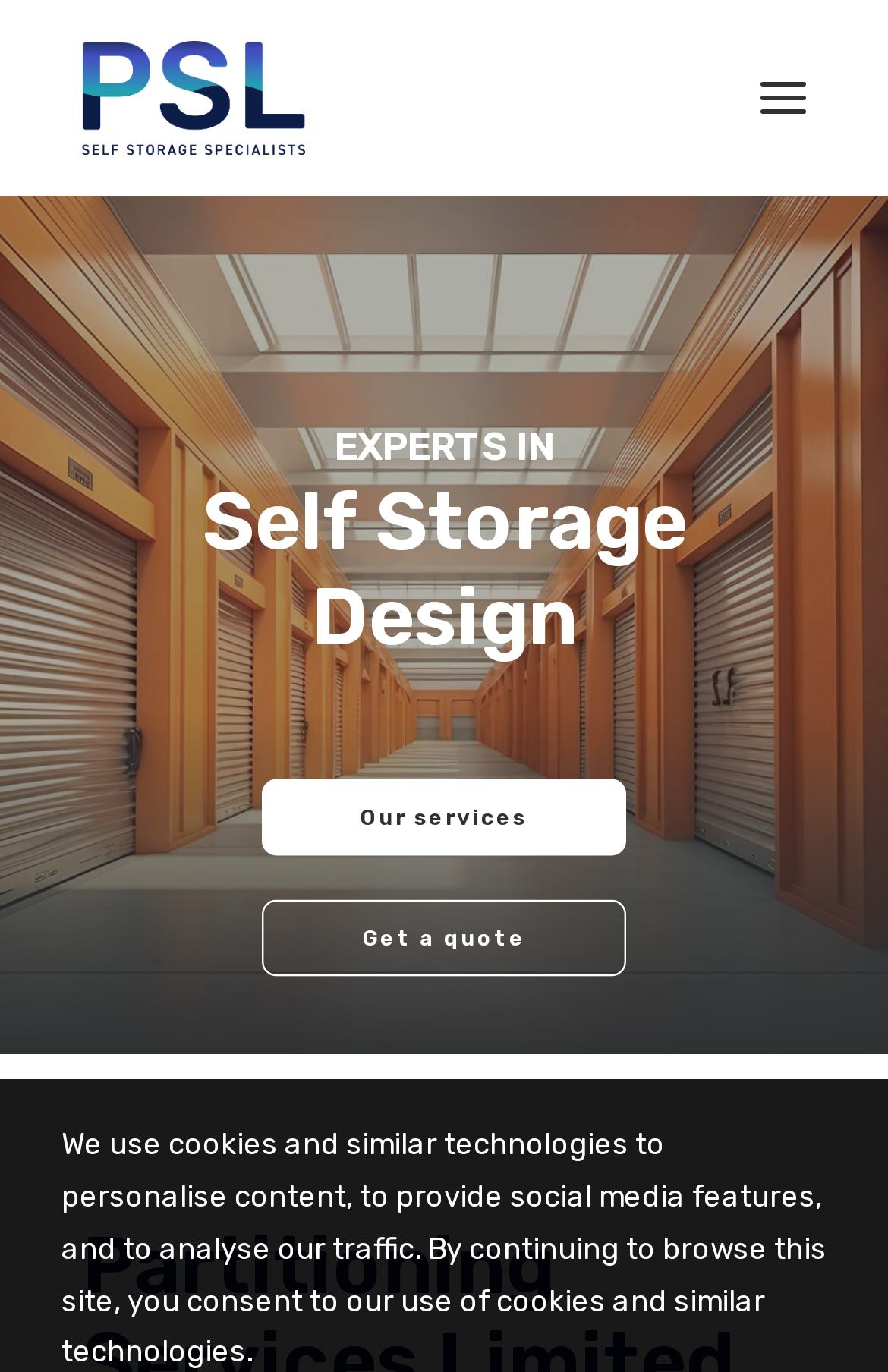What is the purpose of the 'Get a quote' link?
Using the image as a reference, deliver a detailed and thorough answer to the question.

The 'Get a quote' link is located in the main content area, and its purpose is to allow users to get a quote for the company's services. It is likely that clicking on this link will take the user to a page where they can fill out a form to request a quote.